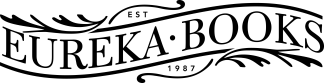What decorative element is added to the logo? Based on the screenshot, please respond with a single word or phrase.

Stylized leaves